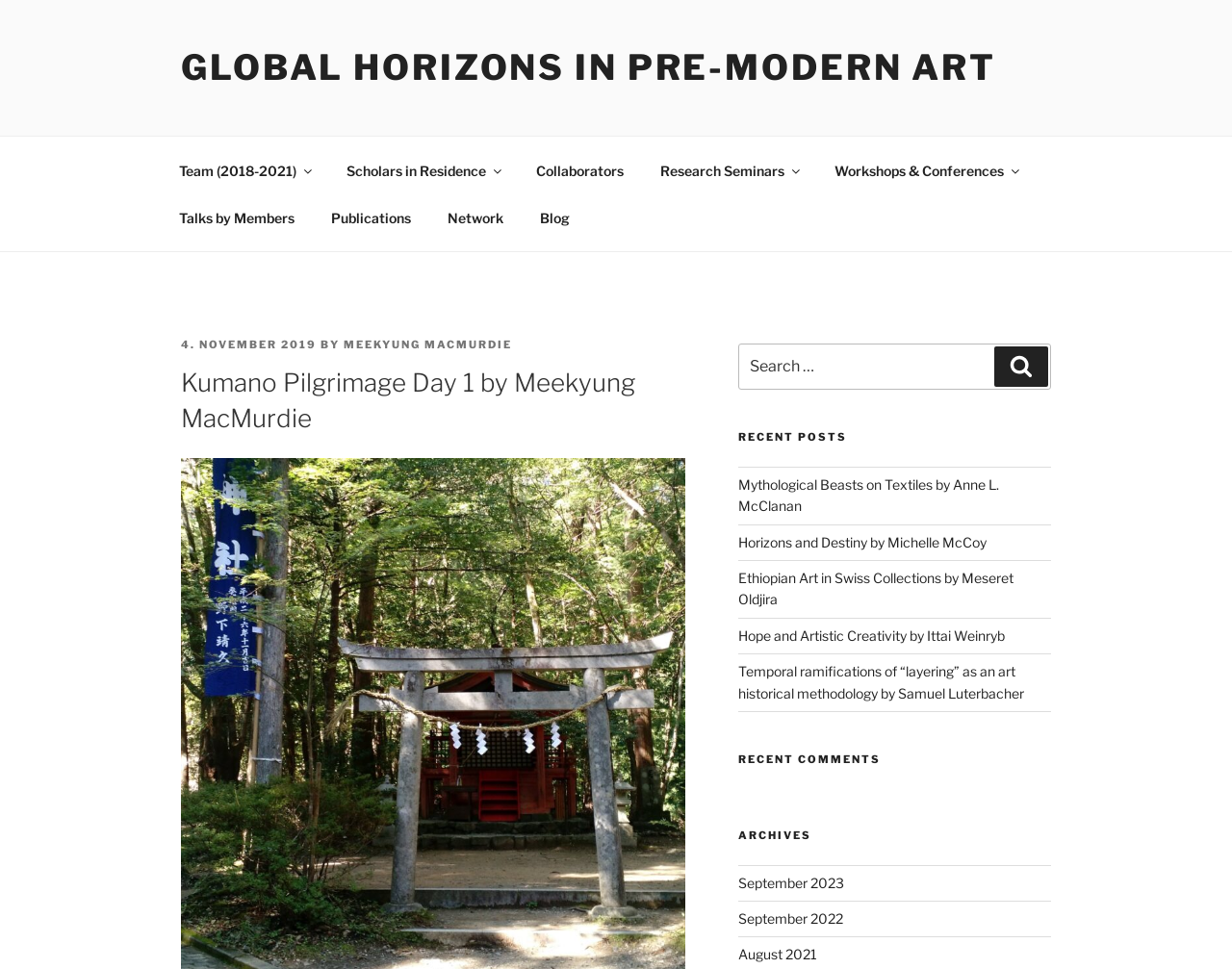Using the provided element description, identify the bounding box coordinates as (top-left x, top-left y, bottom-right x, bottom-right y). Ensure all values are between 0 and 1. Description: Workshops & Conferences

[0.663, 0.151, 0.839, 0.2]